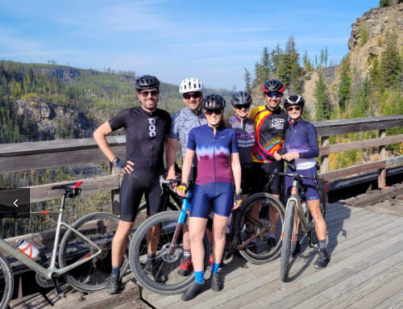Offer a detailed explanation of what is depicted in the image.

A vibrant group of six cyclists poses on a scenic wooden overlook, surrounded by the lush greenery of a forest. The cyclists are dressed in colorful cycling gear, showcasing a variety of styles and colors. In the foreground, they clutch their bikes, which reflect their passion for biking. The backdrop features a beautiful landscape, hinting at the adventurous rides they might be enjoying in the region. This image captures the essence of camaraderie and the joy of exploring nature on two wheels, evoking a sense of adventure and community among cycling enthusiasts.